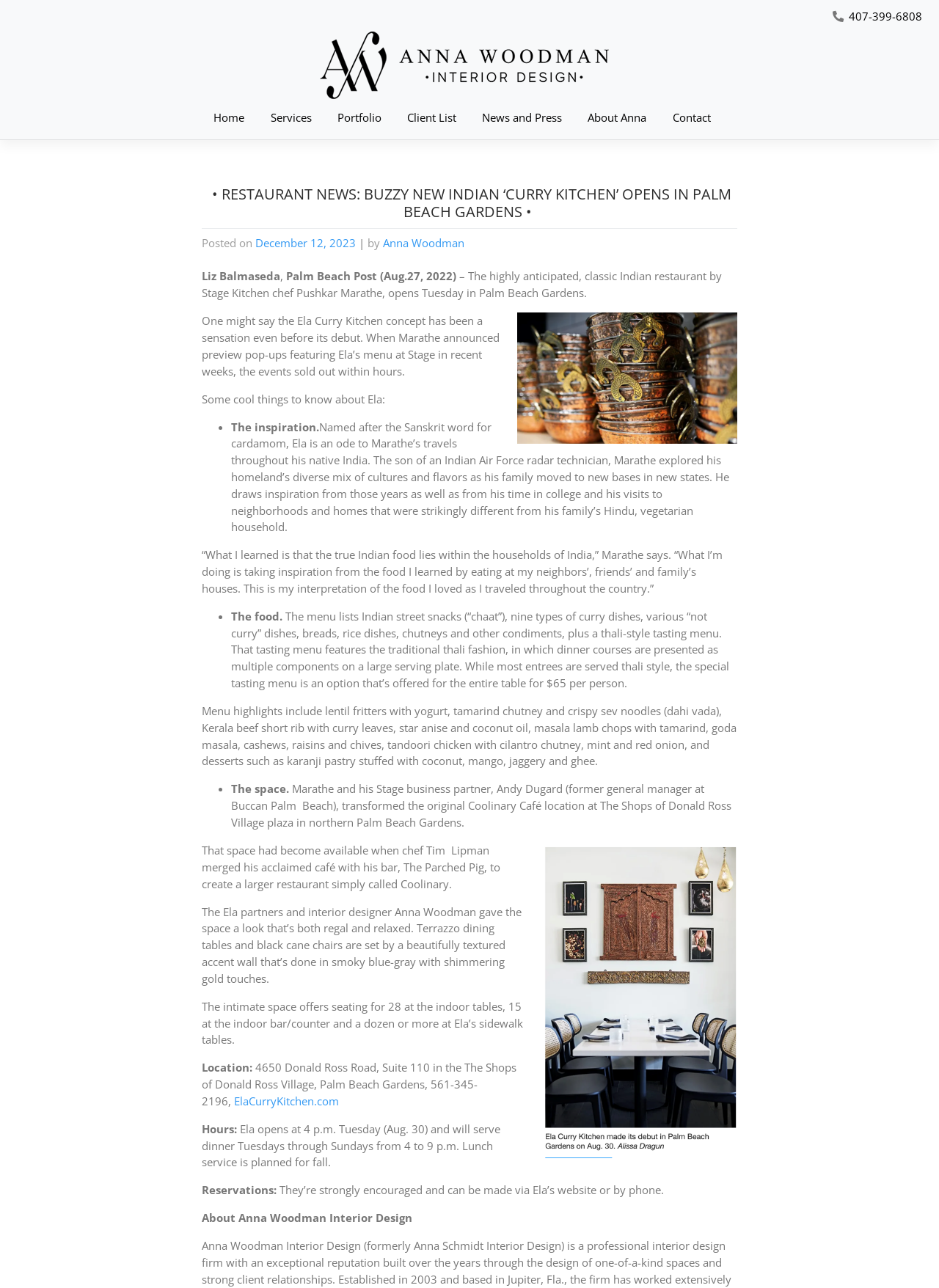Locate the bounding box coordinates of the element you need to click to accomplish the task described by this instruction: "Call the restaurant".

[0.904, 0.007, 0.982, 0.018]